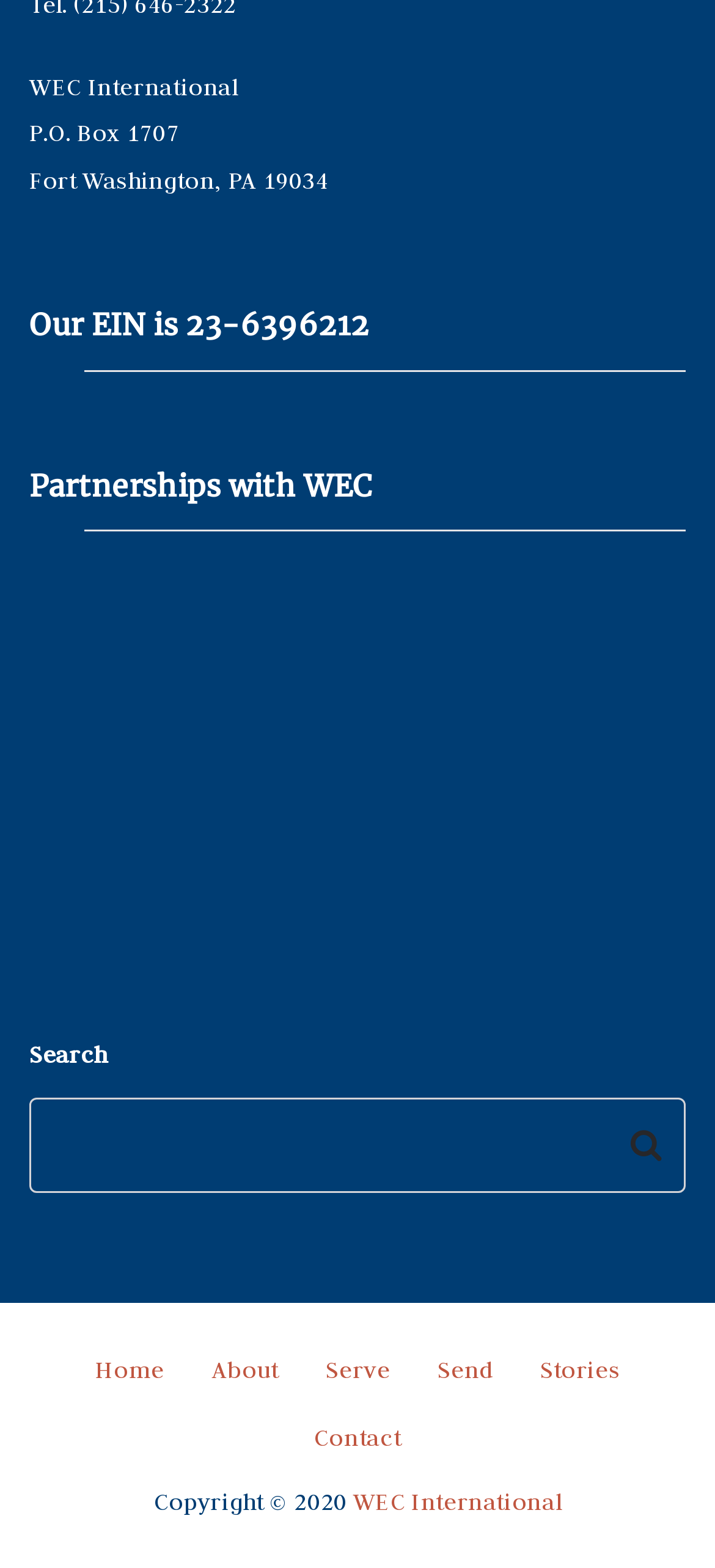Provide the bounding box coordinates for the area that should be clicked to complete the instruction: "Contact WEC International".

[0.421, 0.902, 0.579, 0.931]